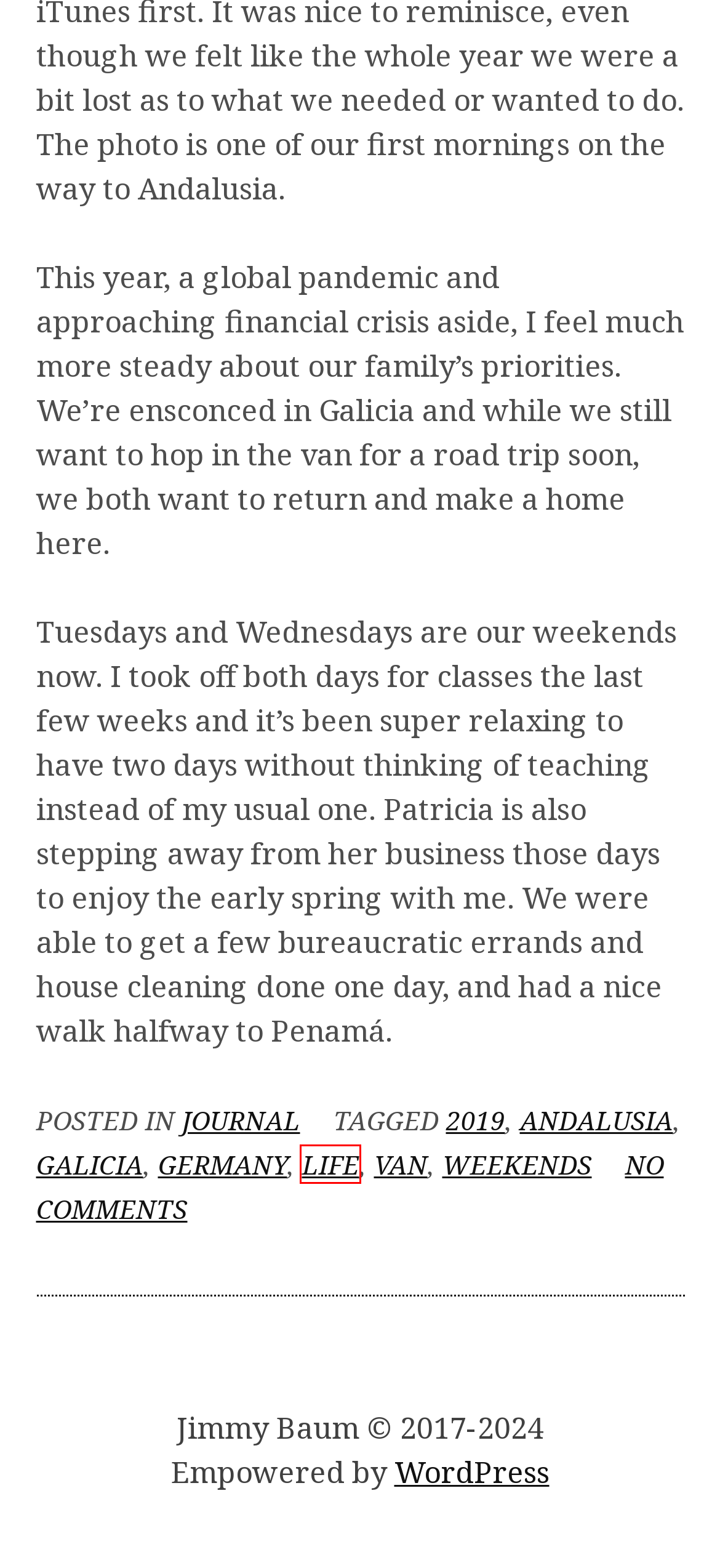Review the screenshot of a webpage that includes a red bounding box. Choose the webpage description that best matches the new webpage displayed after clicking the element within the bounding box. Here are the candidates:
A. van – Among the Stones
B. Simppeli – WordPress theme | WordPress.org
C. Galicia – Among the Stones
D. 2019 – Among the Stones
E. Germany – Among the Stones
F. life – Among the Stones
G. Andalusia – Among the Stones
H. Journal – Among the Stones

F